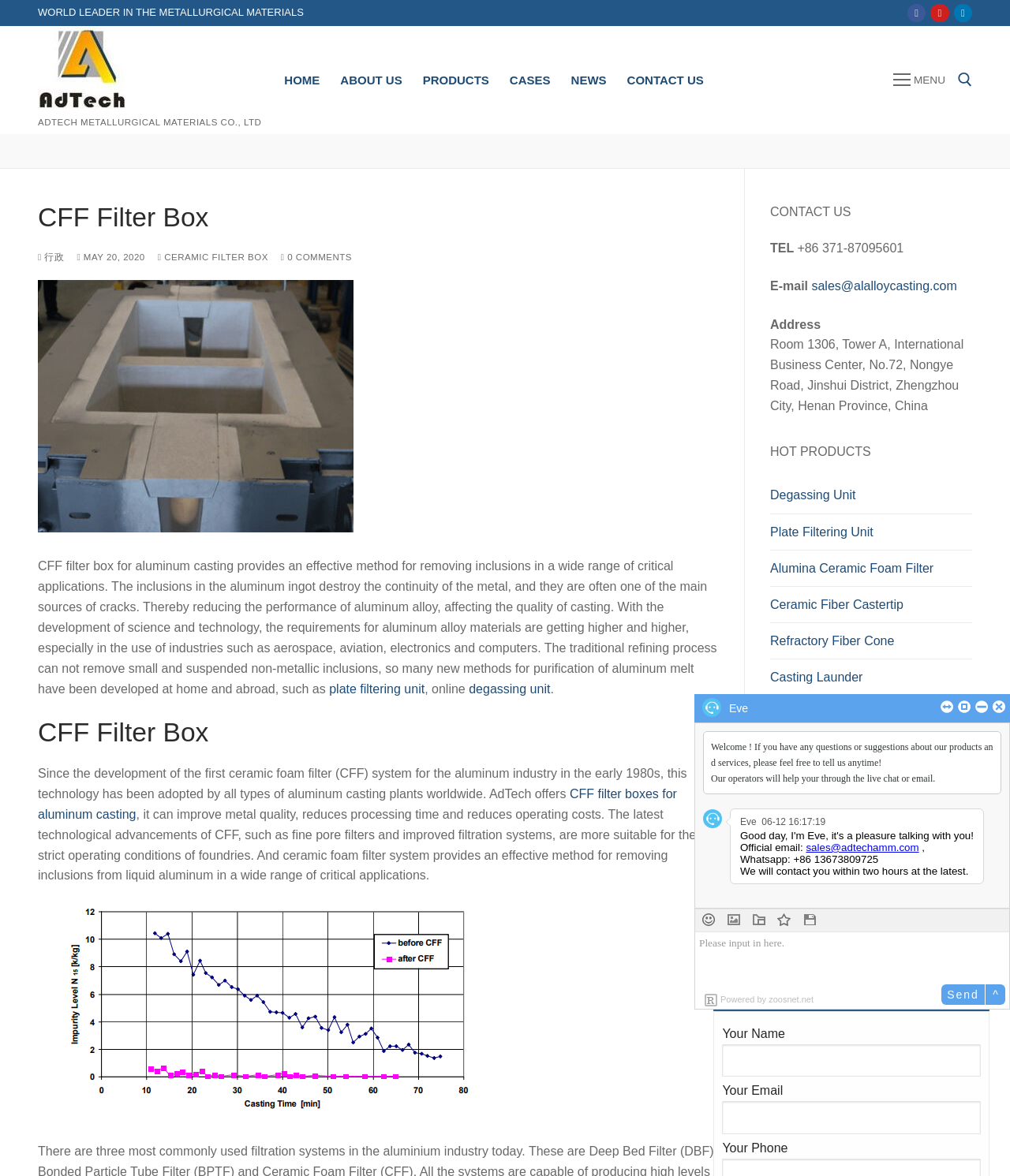Determine the bounding box coordinates of the clickable region to follow the instruction: "Send a message".

[0.715, 0.888, 0.971, 0.916]